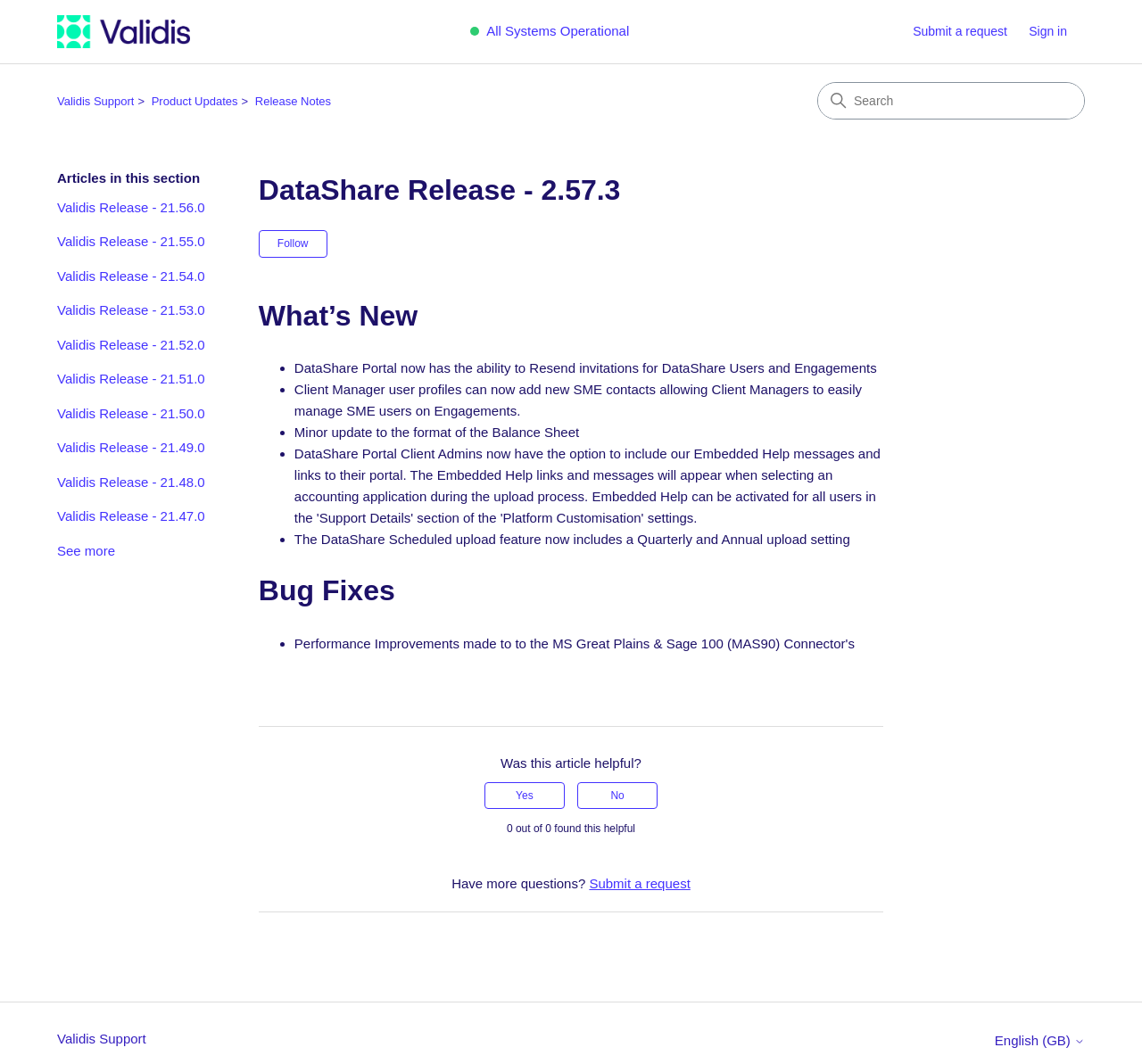How can I provide feedback on this article? Observe the screenshot and provide a one-word or short phrase answer.

Was this article helpful?